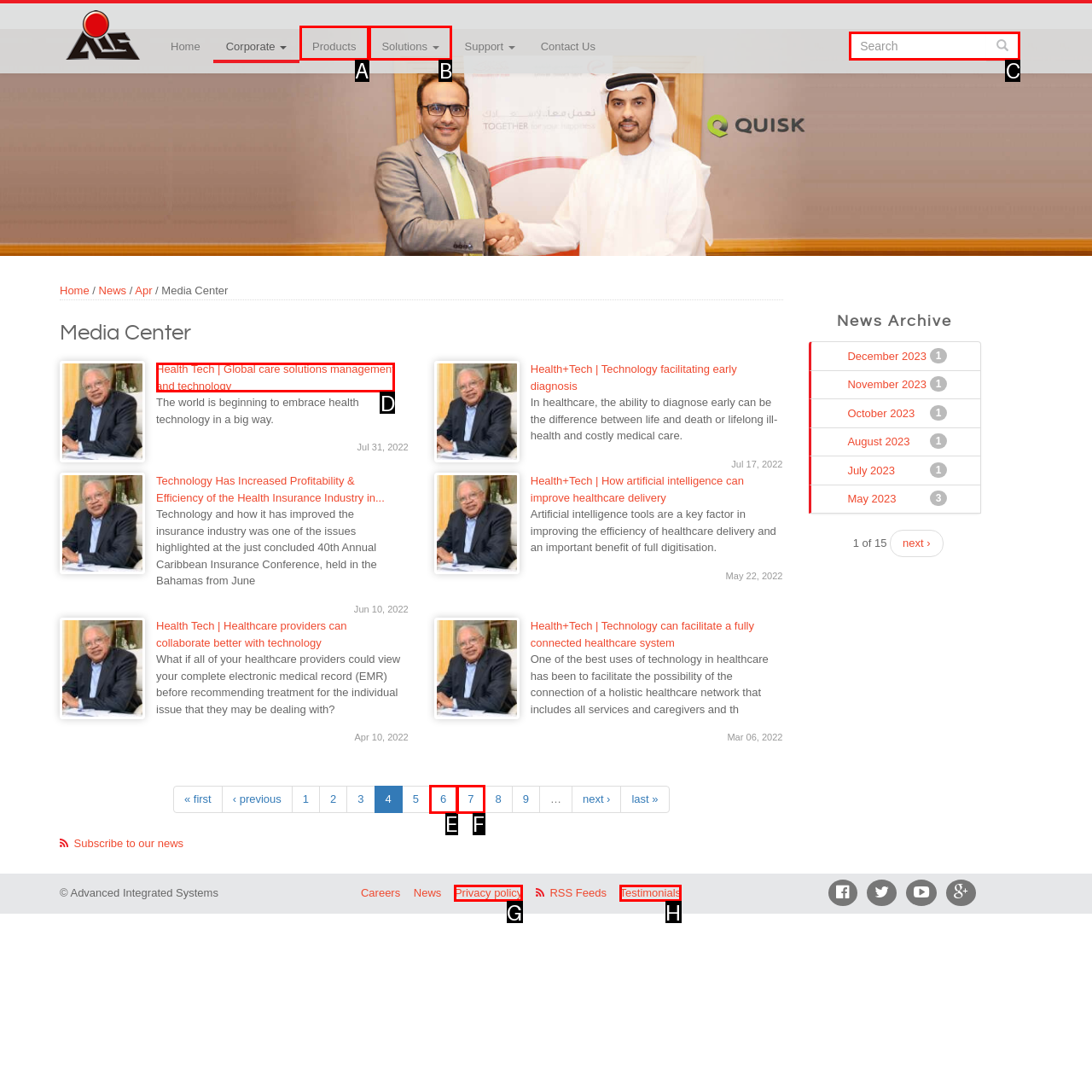Point out the UI element to be clicked for this instruction: Go to the Wellbeing section. Provide the answer as the letter of the chosen element.

None